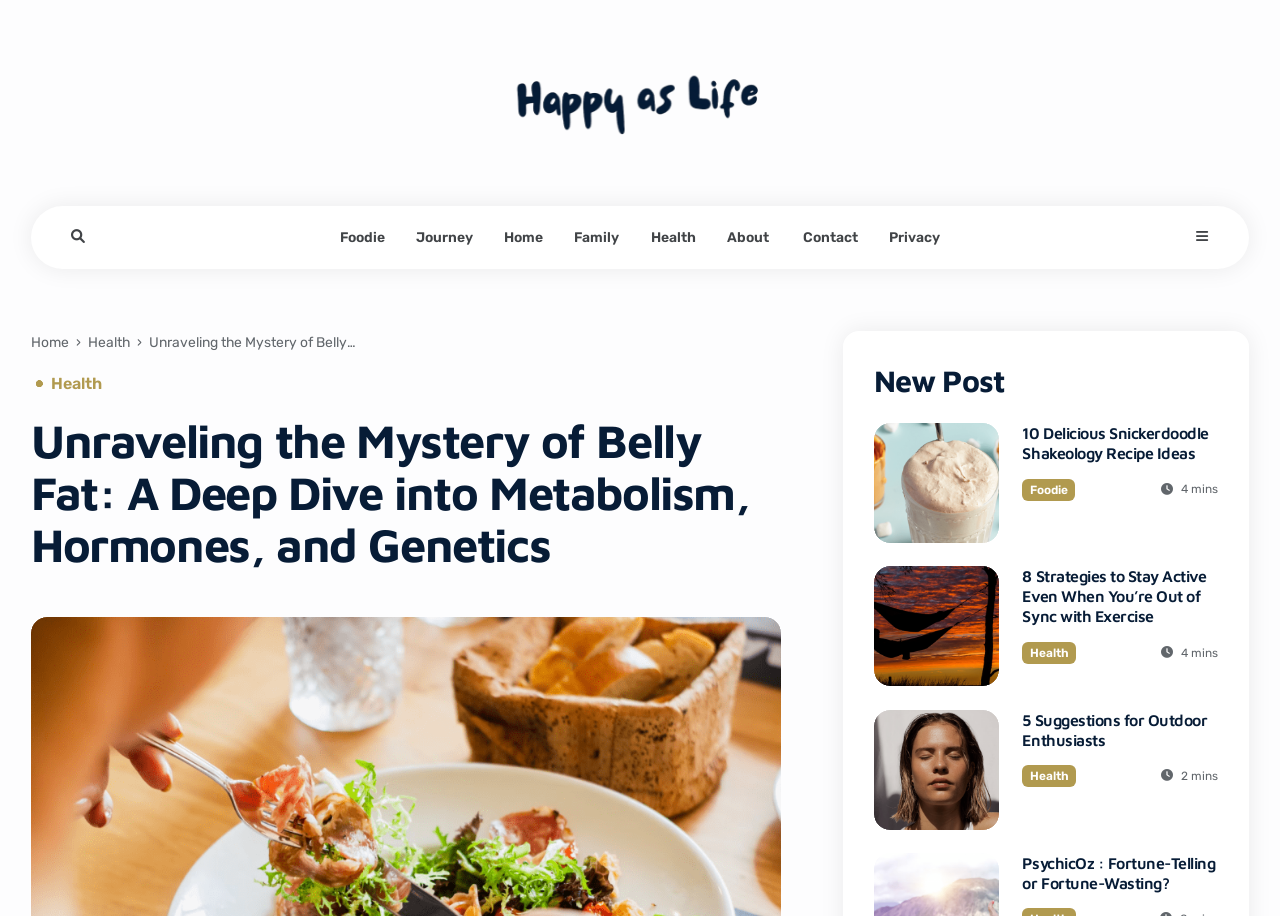Please find the bounding box coordinates (top-left x, top-left y, bottom-right x, bottom-right y) in the screenshot for the UI element described as follows: PsychicOz : Fortune-Telling or Fortune-Wasting?

[0.799, 0.932, 0.95, 0.973]